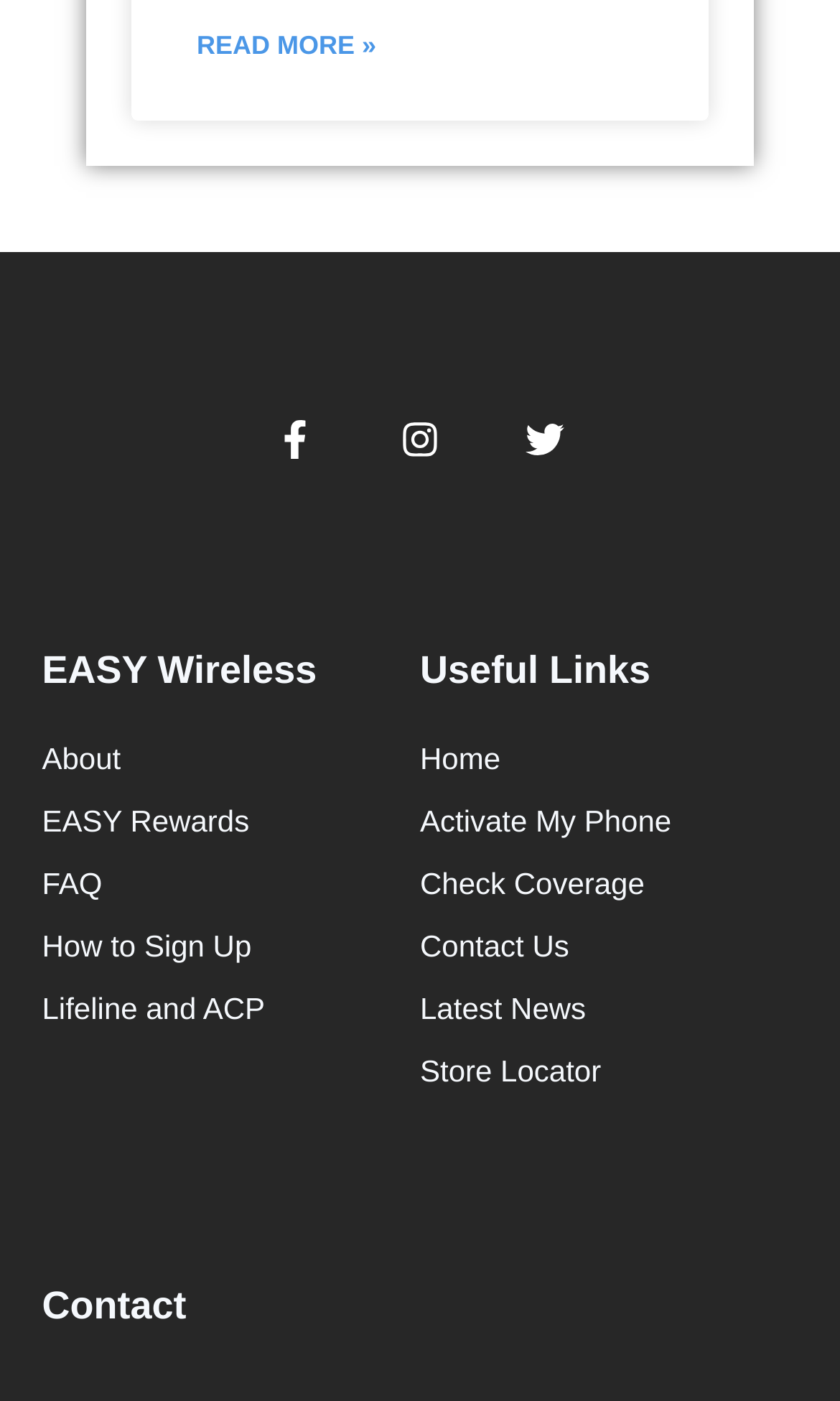How many headings are there on the webpage?
Please provide a single word or phrase in response based on the screenshot.

3